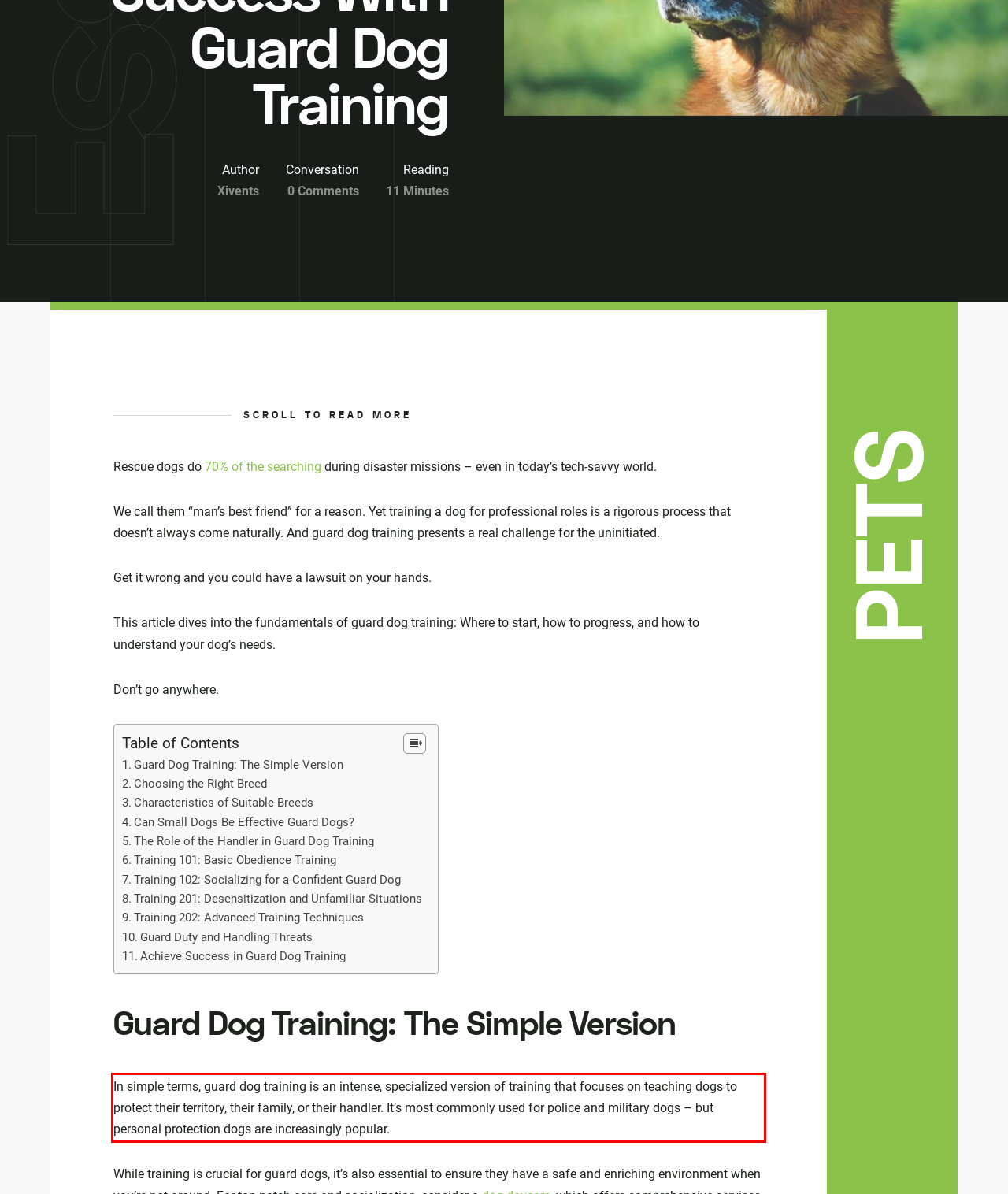You are presented with a screenshot containing a red rectangle. Extract the text found inside this red bounding box.

In simple terms, guard dog training is an intense, specialized version of training that focuses on teaching dogs to protect their territory, their family, or their handler. It’s most commonly used for police and military dogs – but personal protection dogs are increasingly popular.